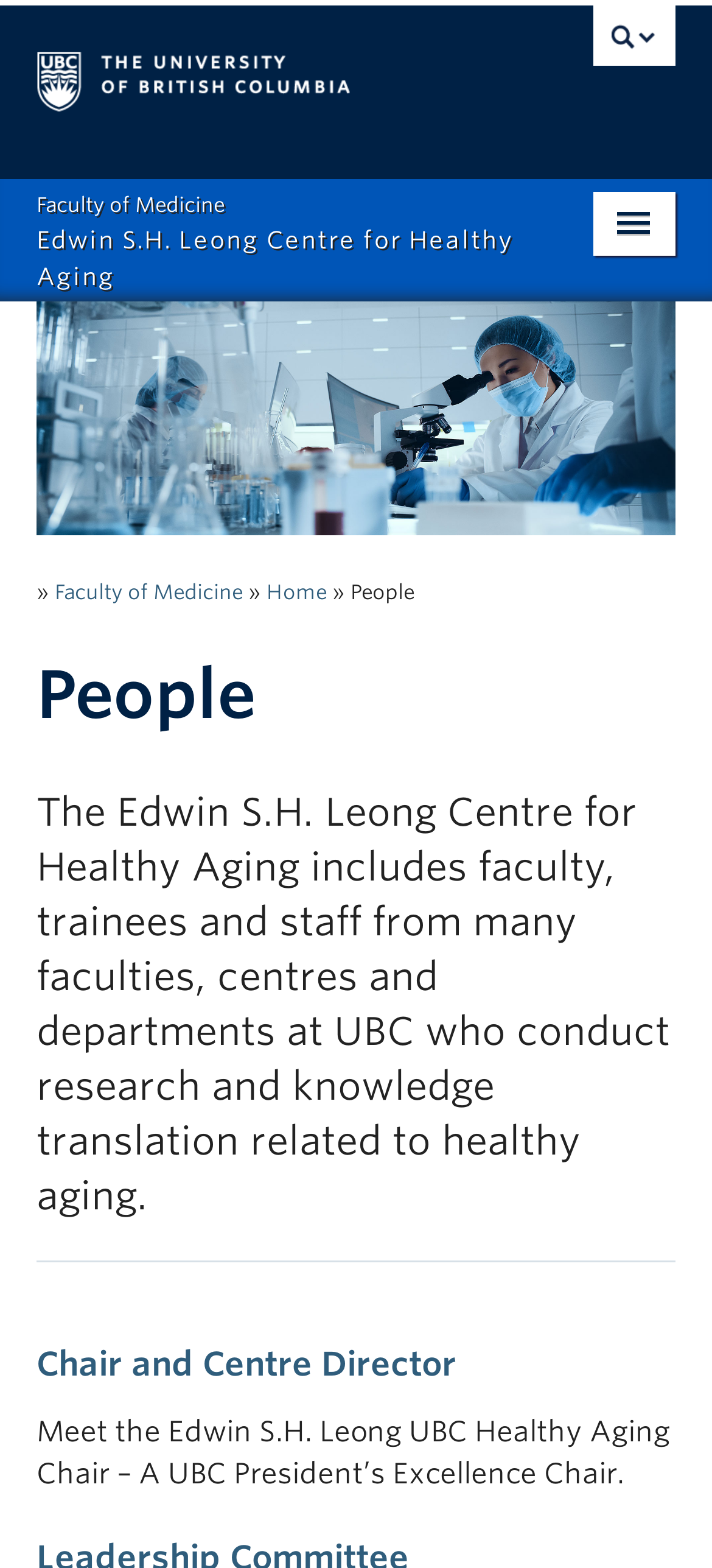Give an in-depth explanation of the webpage layout and content.

The webpage is about the Edwin S.H. Leong Centre for Healthy Aging, which is a part of the University of British Columbia (UBC). At the top of the page, there is a search bar and a link to the University of British Columbia. Below that, there is a navigation menu with links to various sections, including Home, About, People, Research, Funding Opportunities, Events, News, Healthy Aging Visual Art Prize, Contact, and Giving.

On the left side of the page, there is a vertical menu with links to Faculty of Medicine, Home, and People. The main content of the page is divided into sections. The first section has a heading "People" and a brief description of the centre, which includes faculty, trainees, and staff from various faculties, centres, and departments at UBC who conduct research and knowledge translation related to healthy aging.

Below the description, there is a horizontal separator, followed by a section with a heading "Chair and Centre Director". This section has a link to the Chair and Centre Director and a brief text introducing the Edwin S.H. Leong UBC Healthy Aging Chair. There is also an image on the page, but its content is not specified.